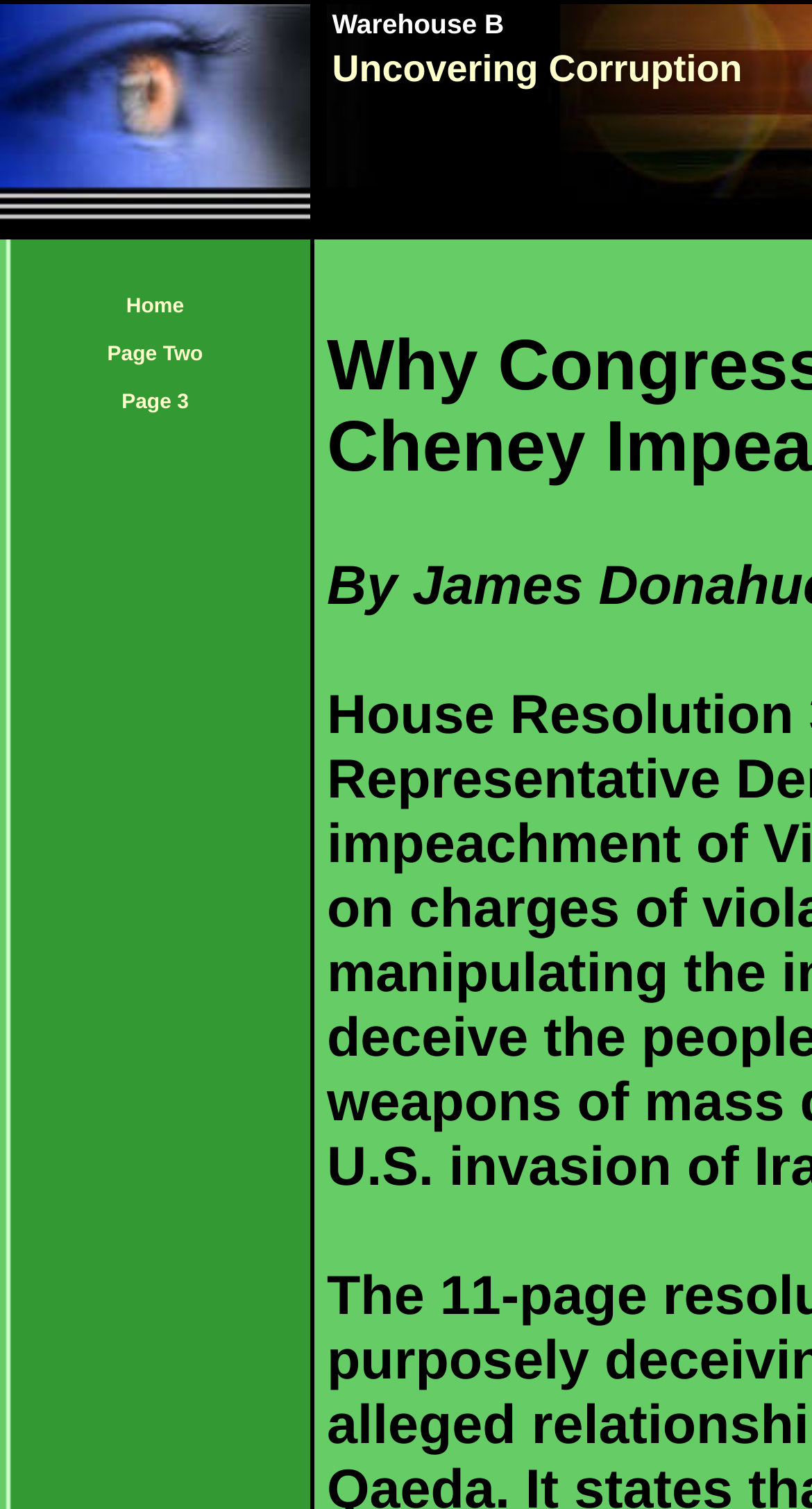What is the name of the current page?
Utilize the image to construct a detailed and well-explained answer.

I looked at the table structure and found that the current page is 'Page 3', as indicated by the link with the same label.